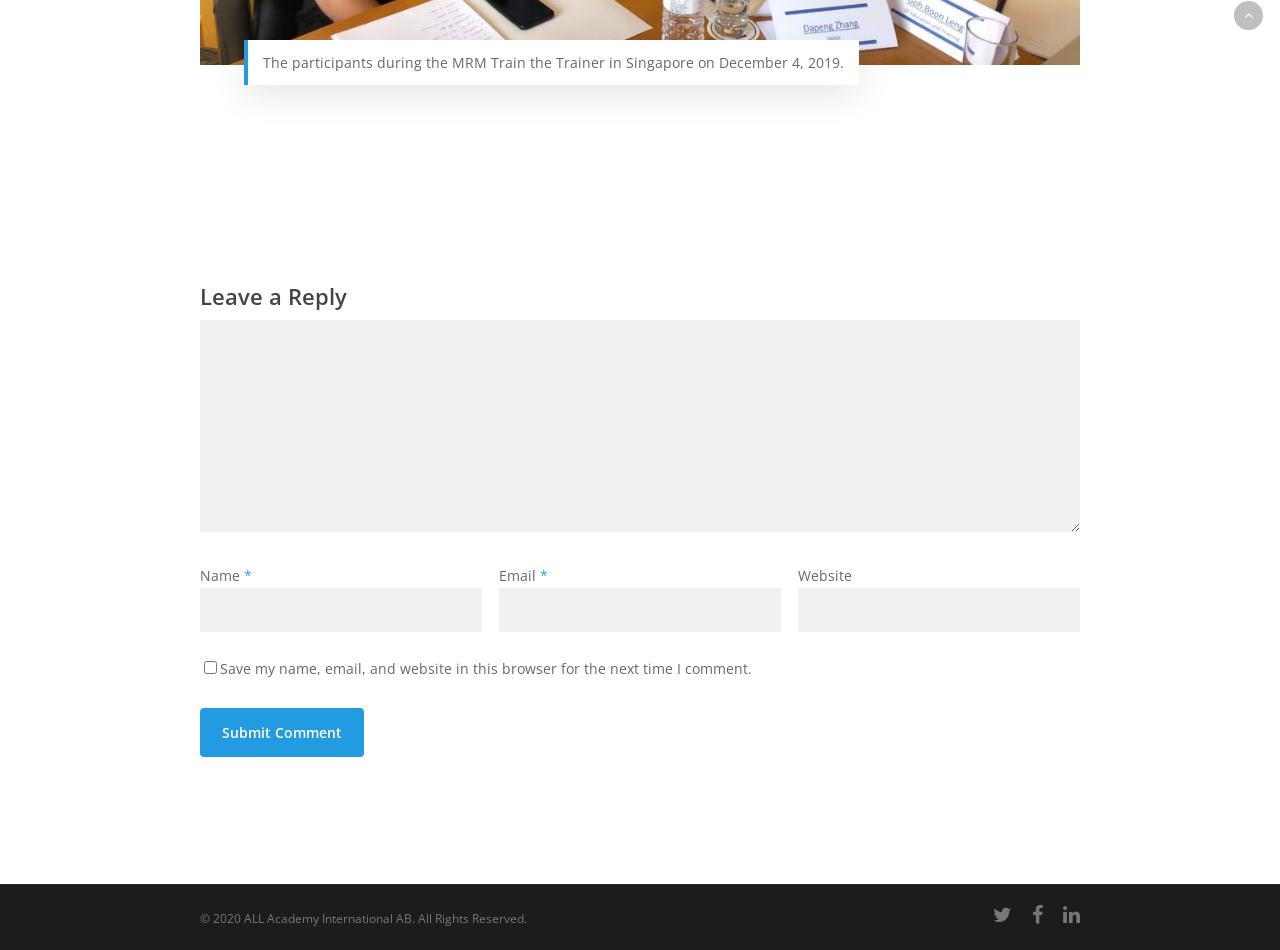Please respond in a single word or phrase: 
What is the copyright year?

2020